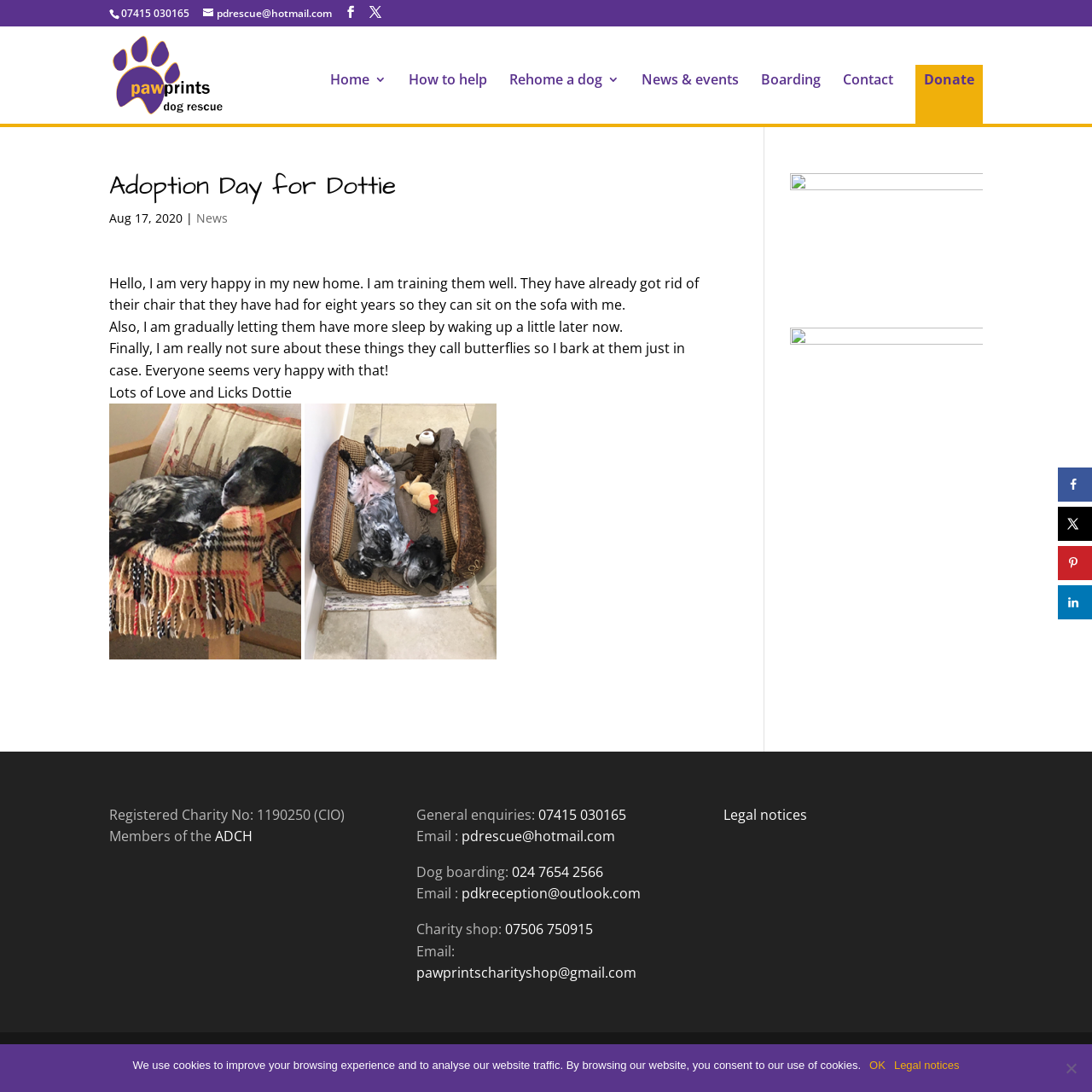Kindly determine the bounding box coordinates for the area that needs to be clicked to execute this instruction: "Share on Facebook".

[0.969, 0.428, 1.0, 0.459]